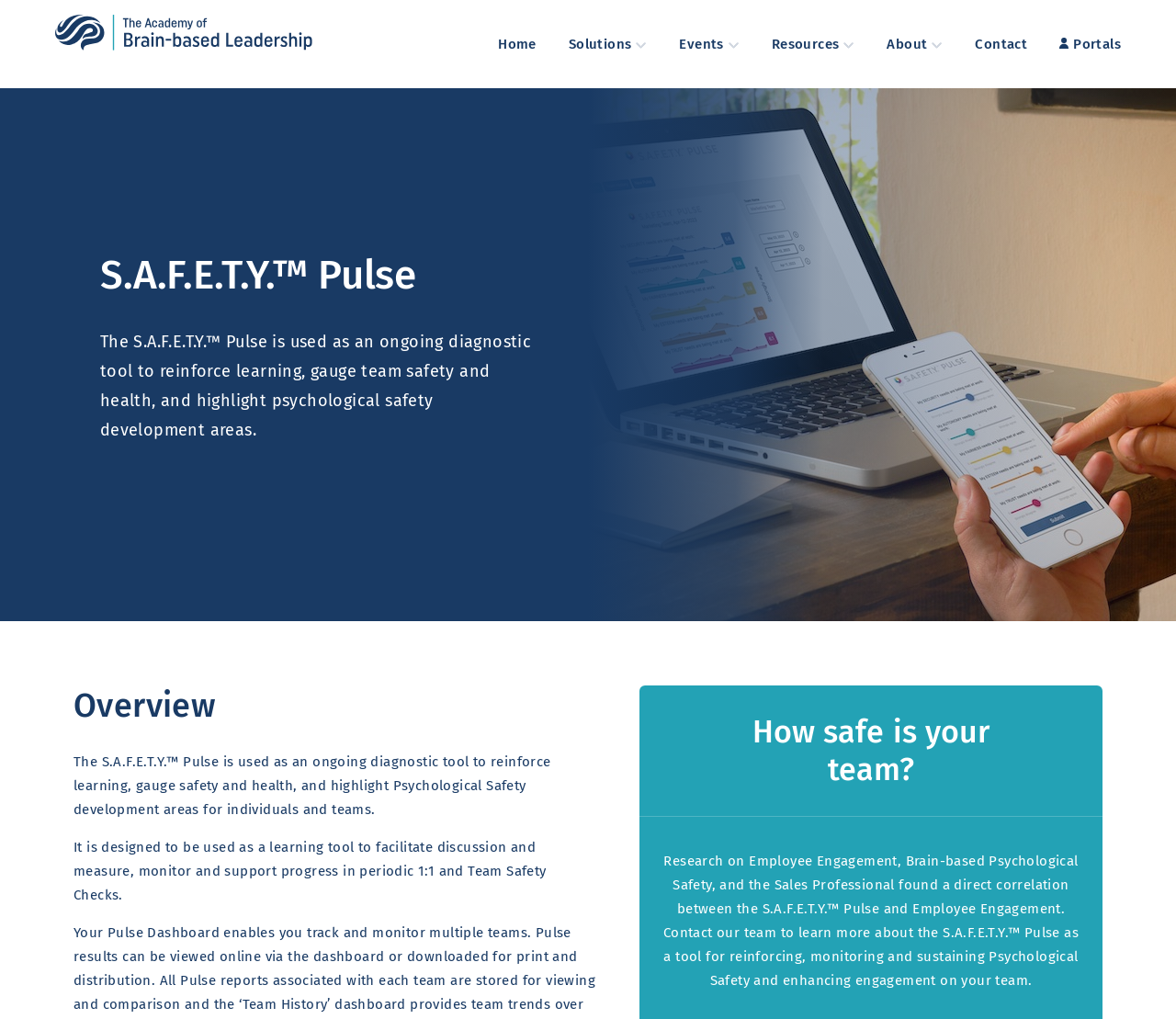Locate the bounding box coordinates of the UI element described by: "Events". The bounding box coordinates should consist of four float numbers between 0 and 1, i.e., [left, top, right, bottom].

[0.578, 0.025, 0.629, 0.061]